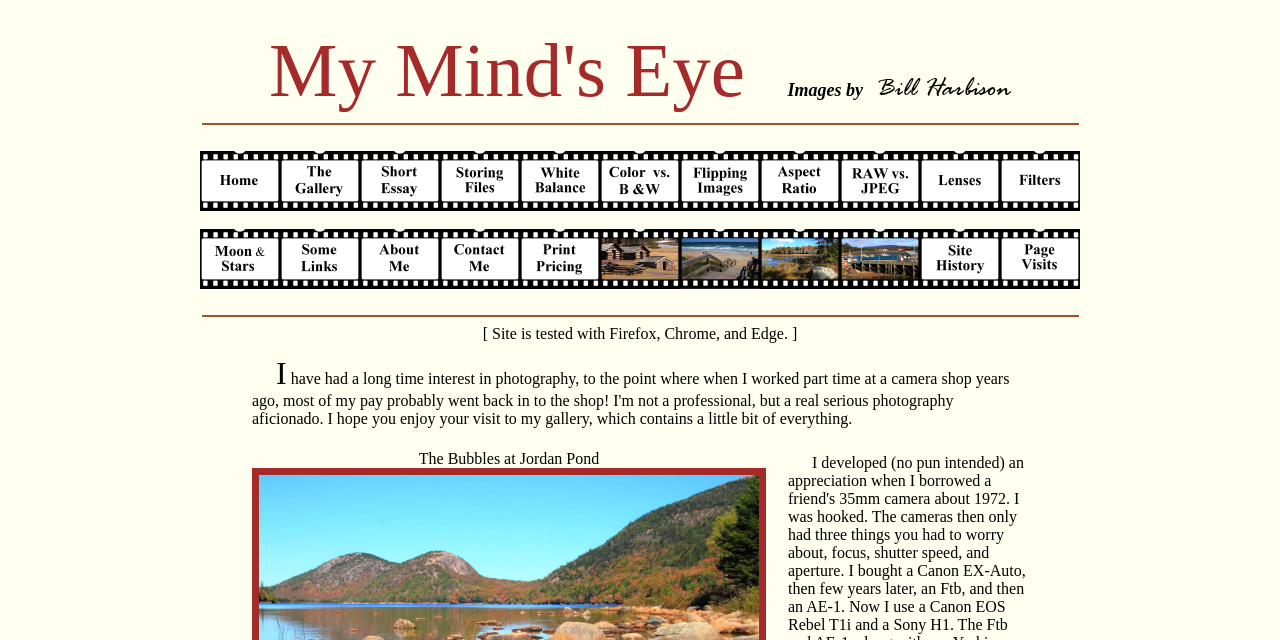Please respond to the question using a single word or phrase:
What is the author's profession?

Not a professional